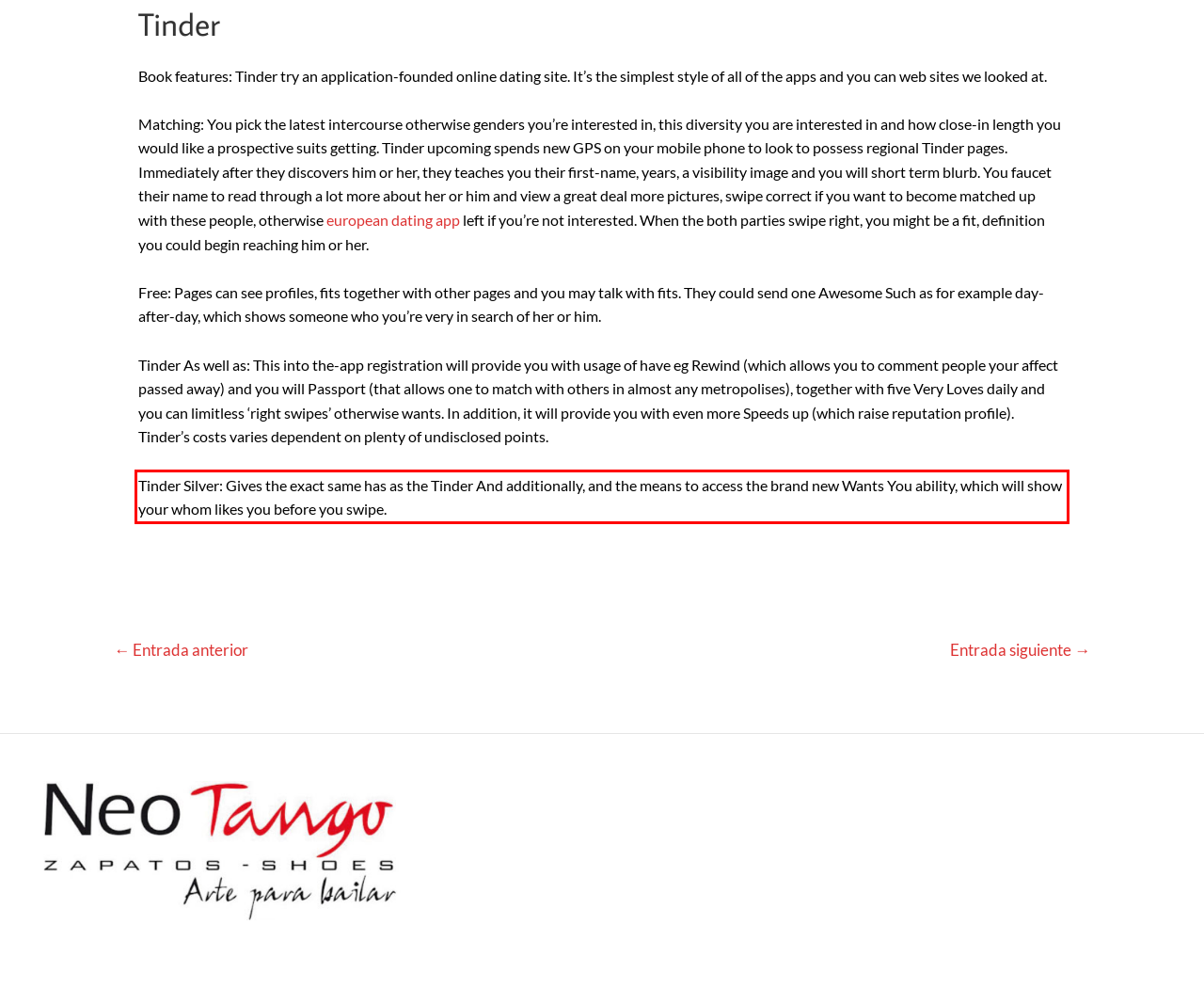Review the webpage screenshot provided, and perform OCR to extract the text from the red bounding box.

Tinder Silver: Gives the exact same has as the Tinder And additionally, and the means to access the brand new Wants You ability, which will show your whom likes you before you swipe.